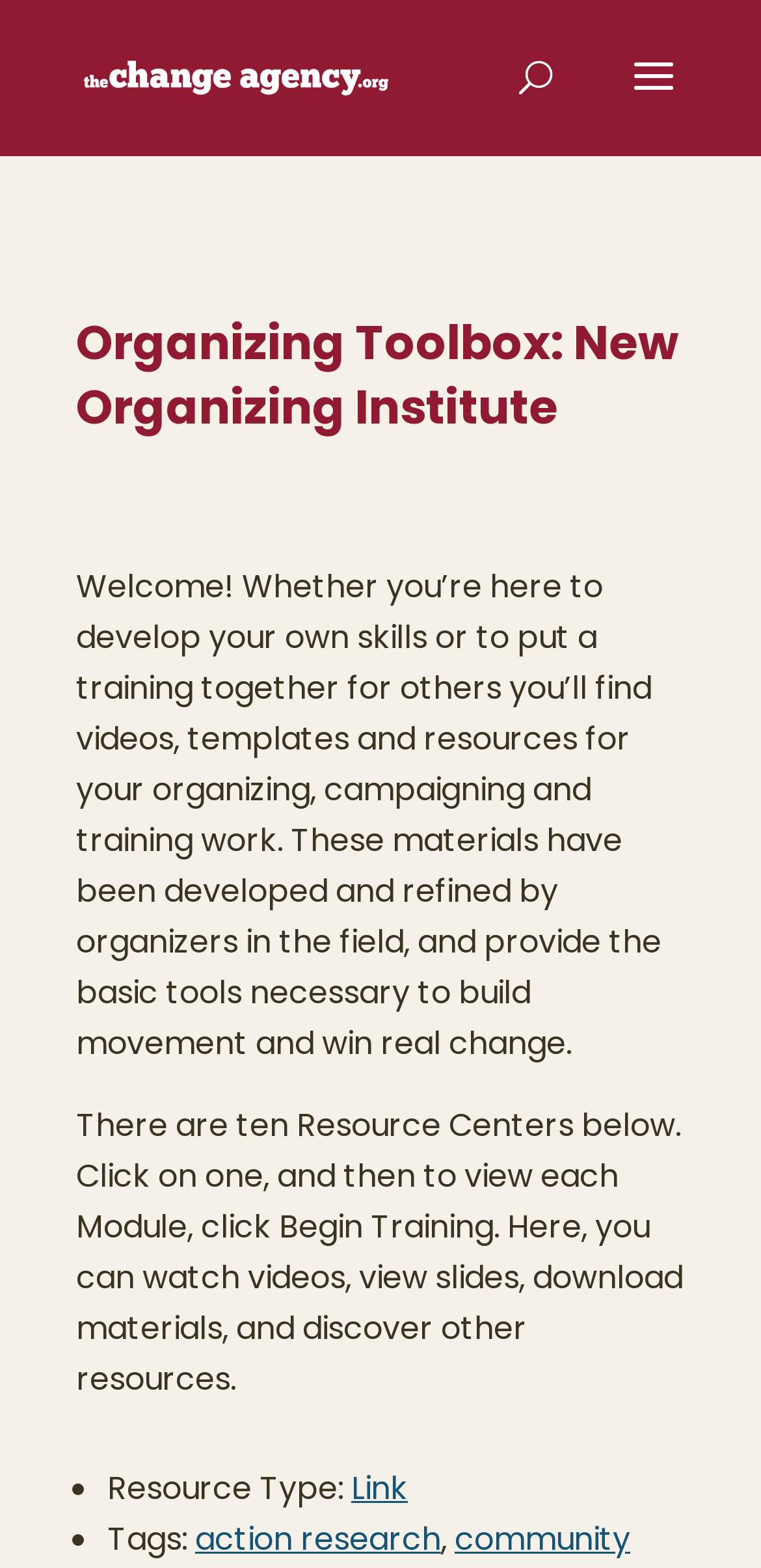Give a concise answer using only one word or phrase for this question:
What is the purpose of the resources provided?

Organizing, campaigning, and training